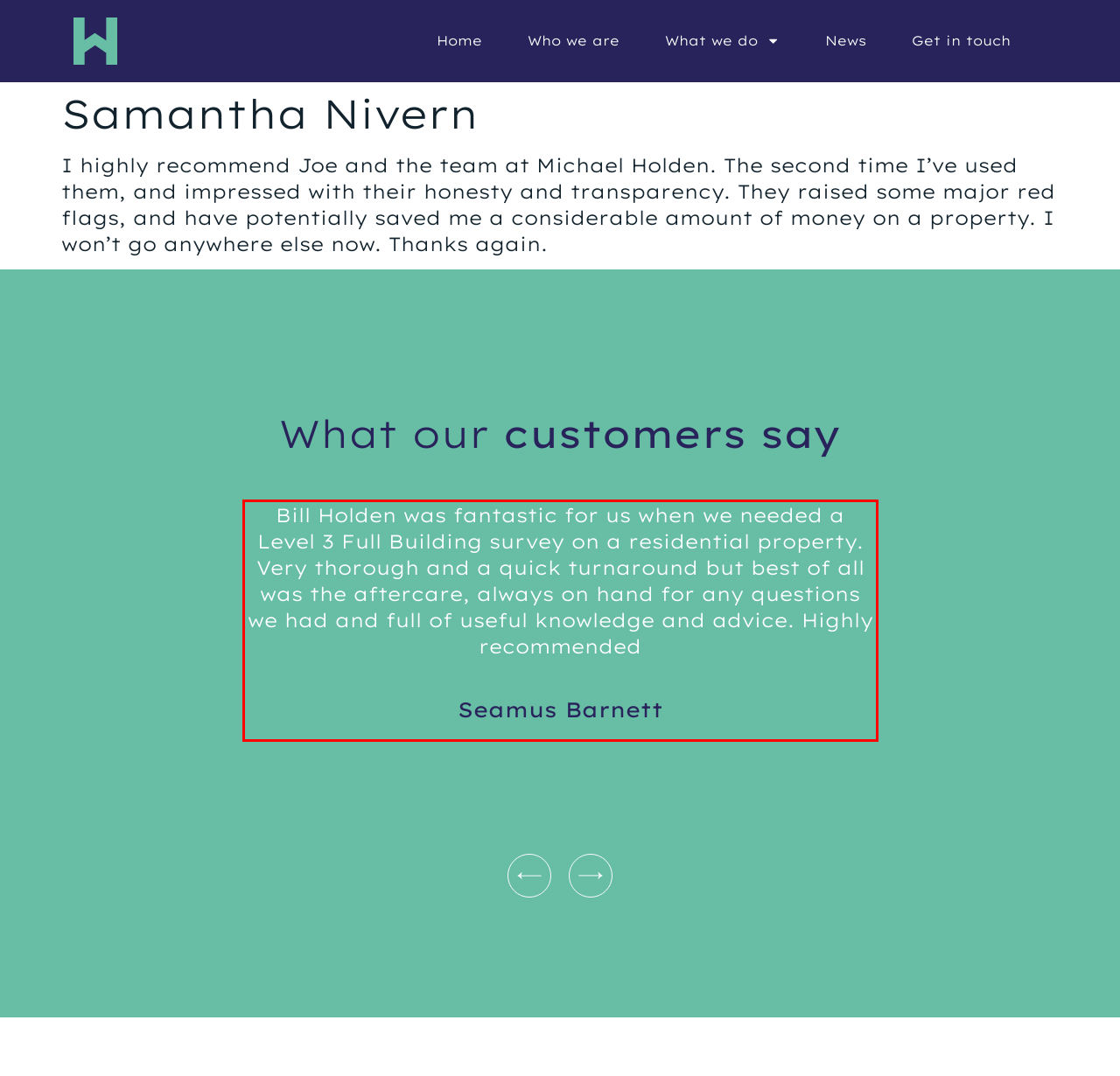Please perform OCR on the text within the red rectangle in the webpage screenshot and return the text content.

I had a Level 3 survey undertaken for a residential property, the survey report was very comprehensive and then Bill called me following issue of the report to talk through the findings. As someone who’s worked in the construction industry for 30 years I was very impressed by the level of service that was provided and I’d highly recommend Holdens Chartered Surveyors to anyone.